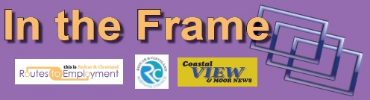Paint a vivid picture with your description of the image.

The image features a vibrant and engaging promotional banner titled "In the Frame" set against a purple background. It utilizes a striking font where the title stands out prominently, suggesting a focus on visual storytelling or featured content. Below the title, three logos are displayed: 

1. The first logo, labeled "Routes to Employment," likely represents a program that assists individuals in finding job opportunities and enhancing their employability skills.
2. The second logo is a circular design with the letters "RC," which could denote a community organization or initiative related to local resources.
3. The last logo shows "Coastal VIEW & Noon News," hinting at a news outlet that covers local stories and events.

Together, these elements convey a message of support, community engagement, and local media collaboration, encouraging viewers to explore the services and information provided.